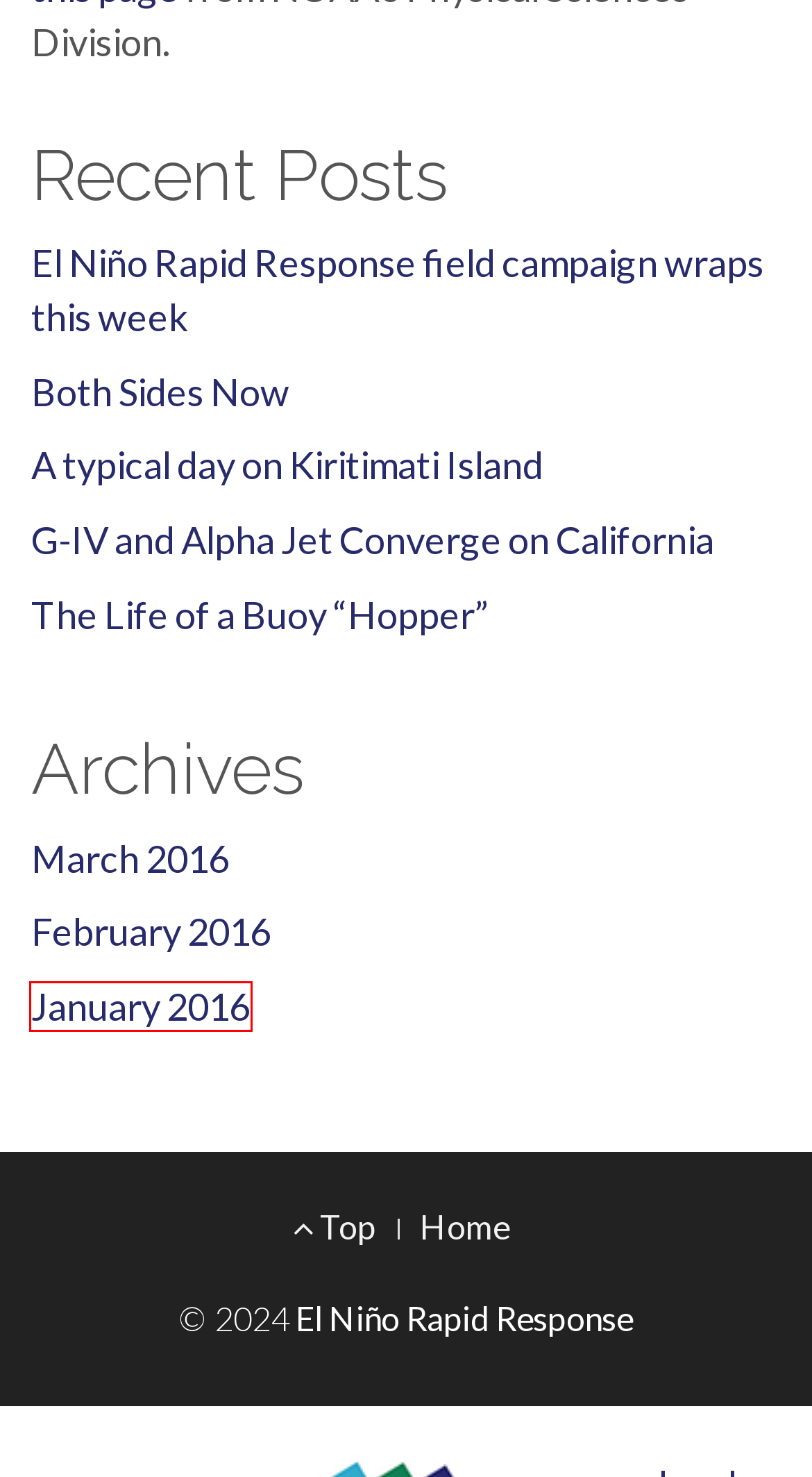Given a webpage screenshot featuring a red rectangle around a UI element, please determine the best description for the new webpage that appears after the element within the bounding box is clicked. The options are:
A. El Niño Rapid Response field campaign wraps this week – El Niño Rapid Response
B. January 2016 – El Niño Rapid Response
C. A typical day on Kiritimati Island – El Niño Rapid Response
D. El Niño Rapid Response: NOAA Physical Sciences Laboratory
E. G-IV and Alpha Jet Converge on California – El Niño Rapid Response
F. The Life of a Buoy “Hopper” – El Niño Rapid Response
G. March 2016 – El Niño Rapid Response
H. February 2016 – El Niño Rapid Response

B